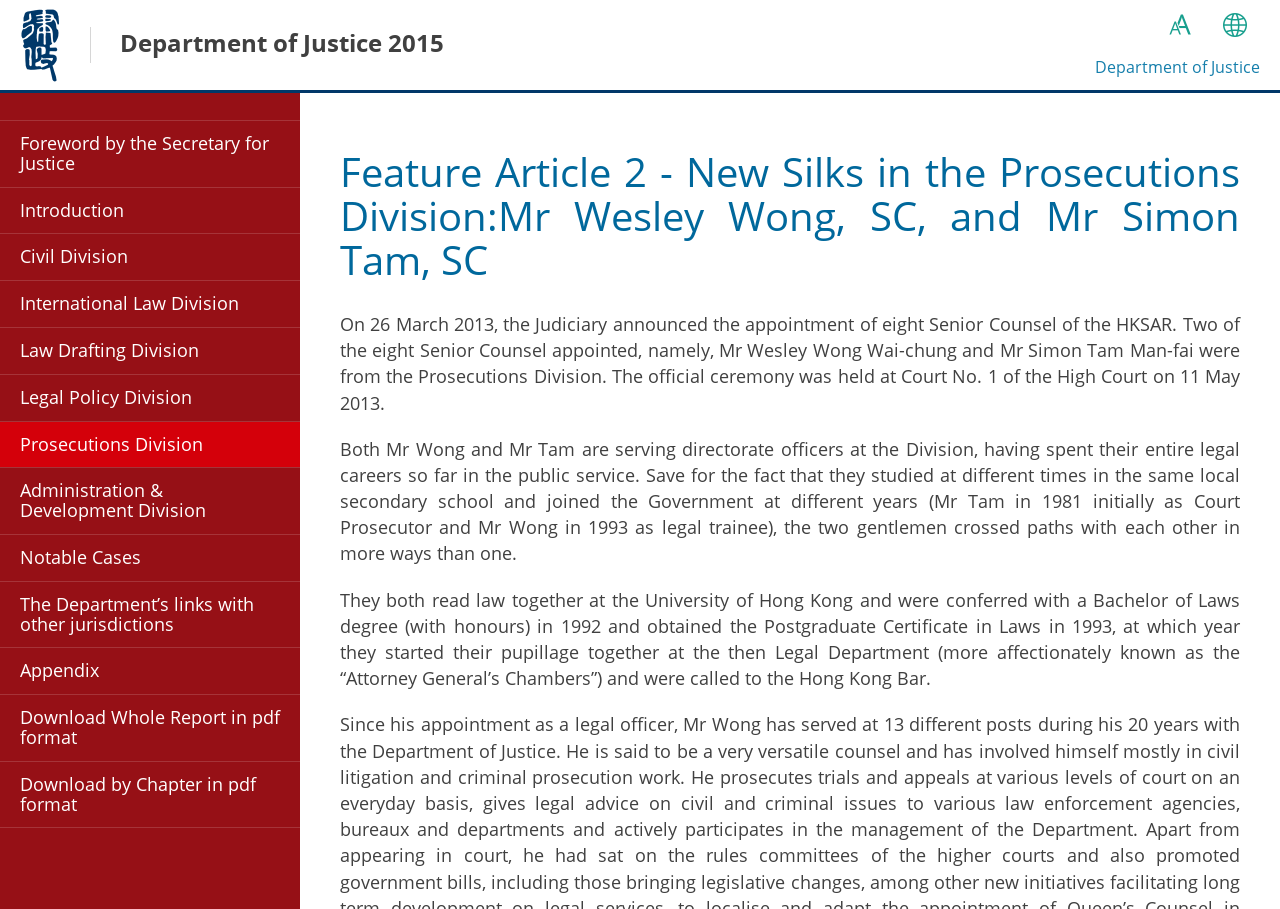Please find the bounding box coordinates of the element that needs to be clicked to perform the following instruction: "Switch to traditional Chinese". The bounding box coordinates should be four float numbers between 0 and 1, represented as [left, top, right, bottom].

[0.952, 0.056, 0.978, 0.094]